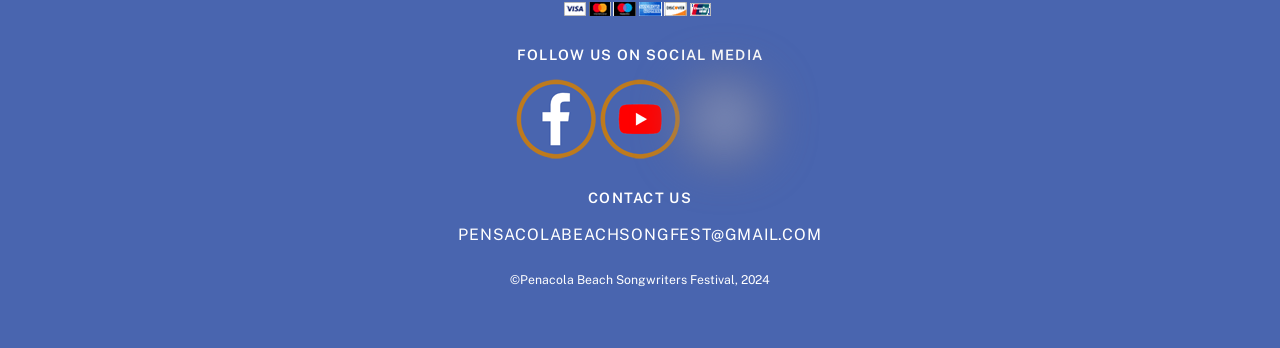What type of event is related to this webpage?
Could you answer the question in a detailed manner, providing as much information as possible?

The webpage mentions 'Penacola Beach Songwriters Festival' in the copyright text, suggesting that the webpage is related to a songwriters festival event.